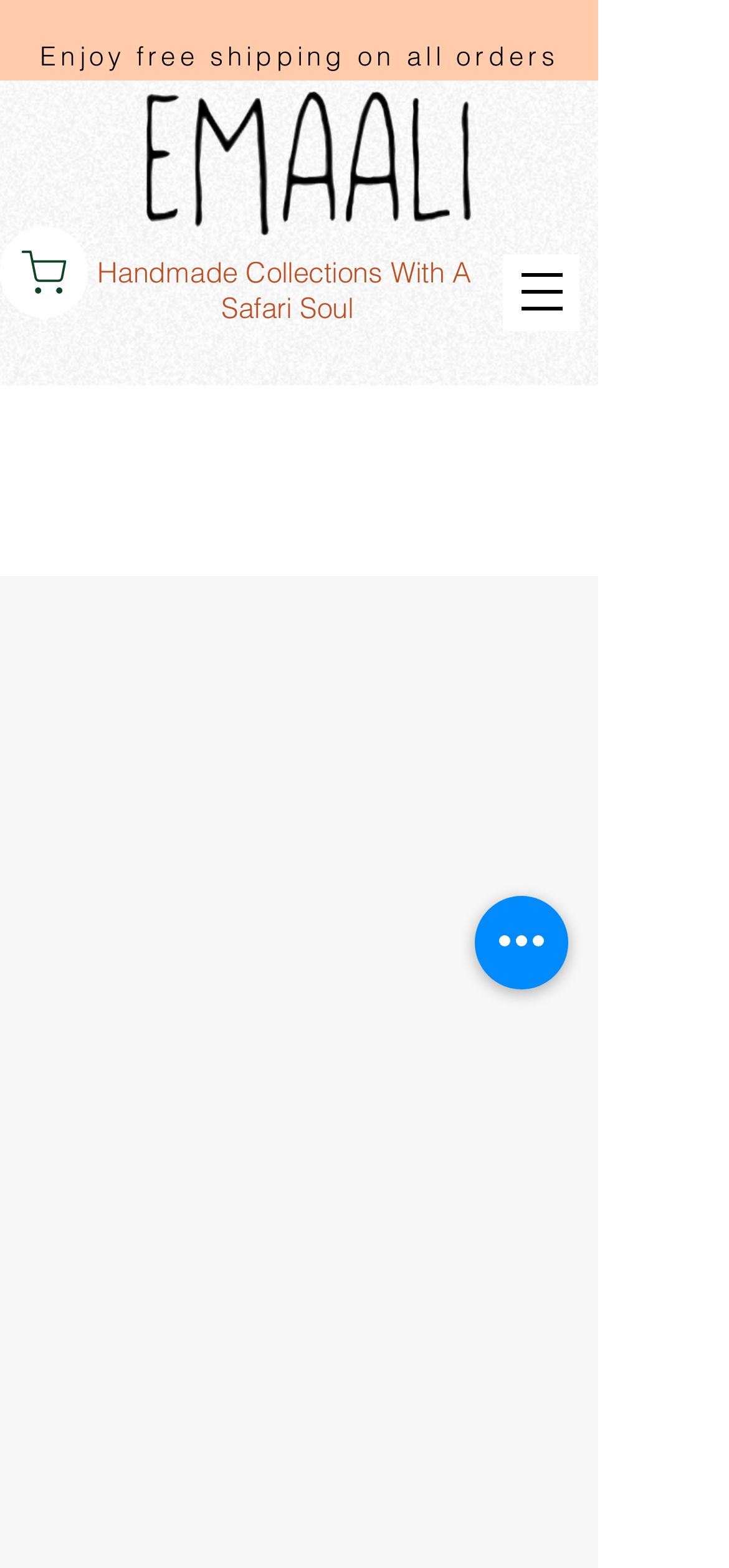Given the description of the UI element: "Cart", predict the bounding box coordinates in the form of [left, top, right, bottom], with each value being a float between 0 and 1.

[0.0, 0.144, 0.121, 0.203]